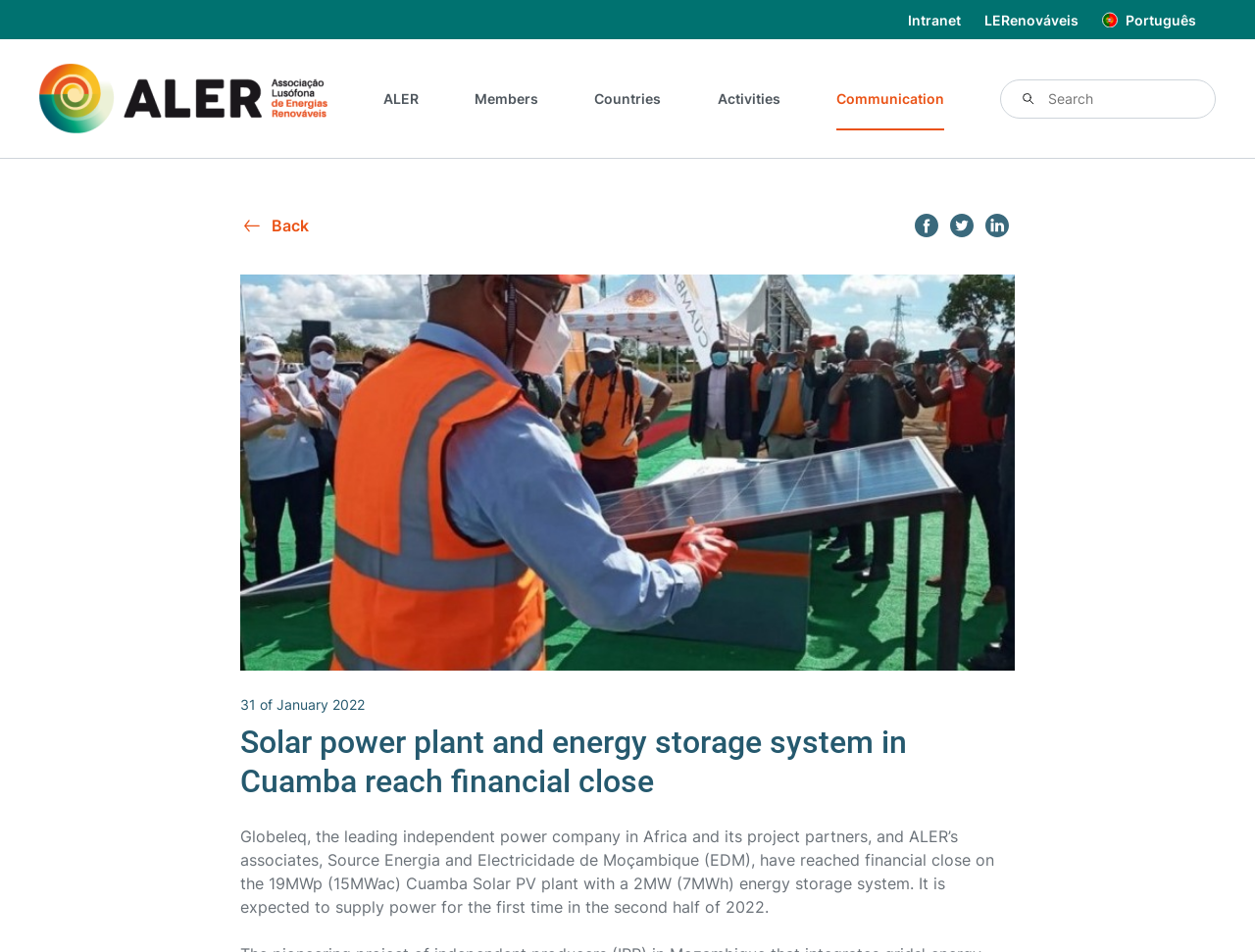Give a short answer to this question using one word or a phrase:
What is the name of the energy storage system?

Not specified